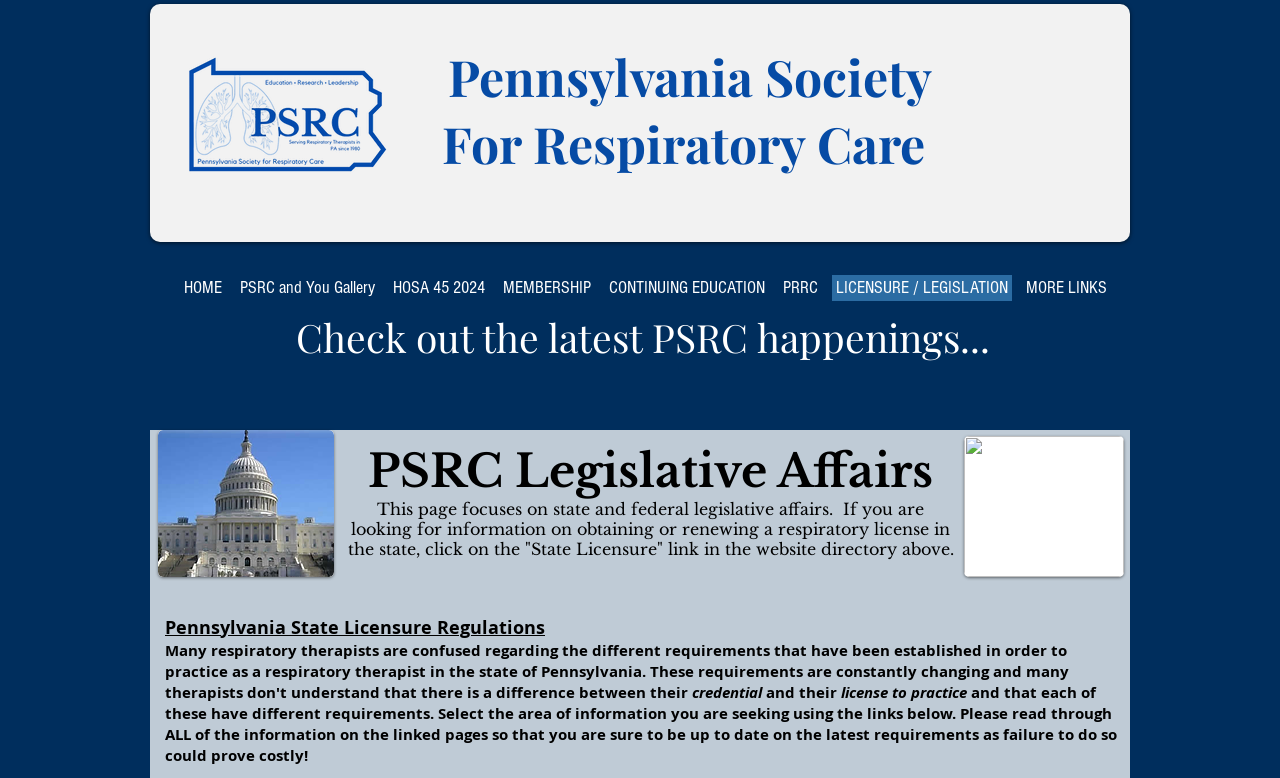Generate the main heading text from the webpage.

Check out the latest PSRC happenings...